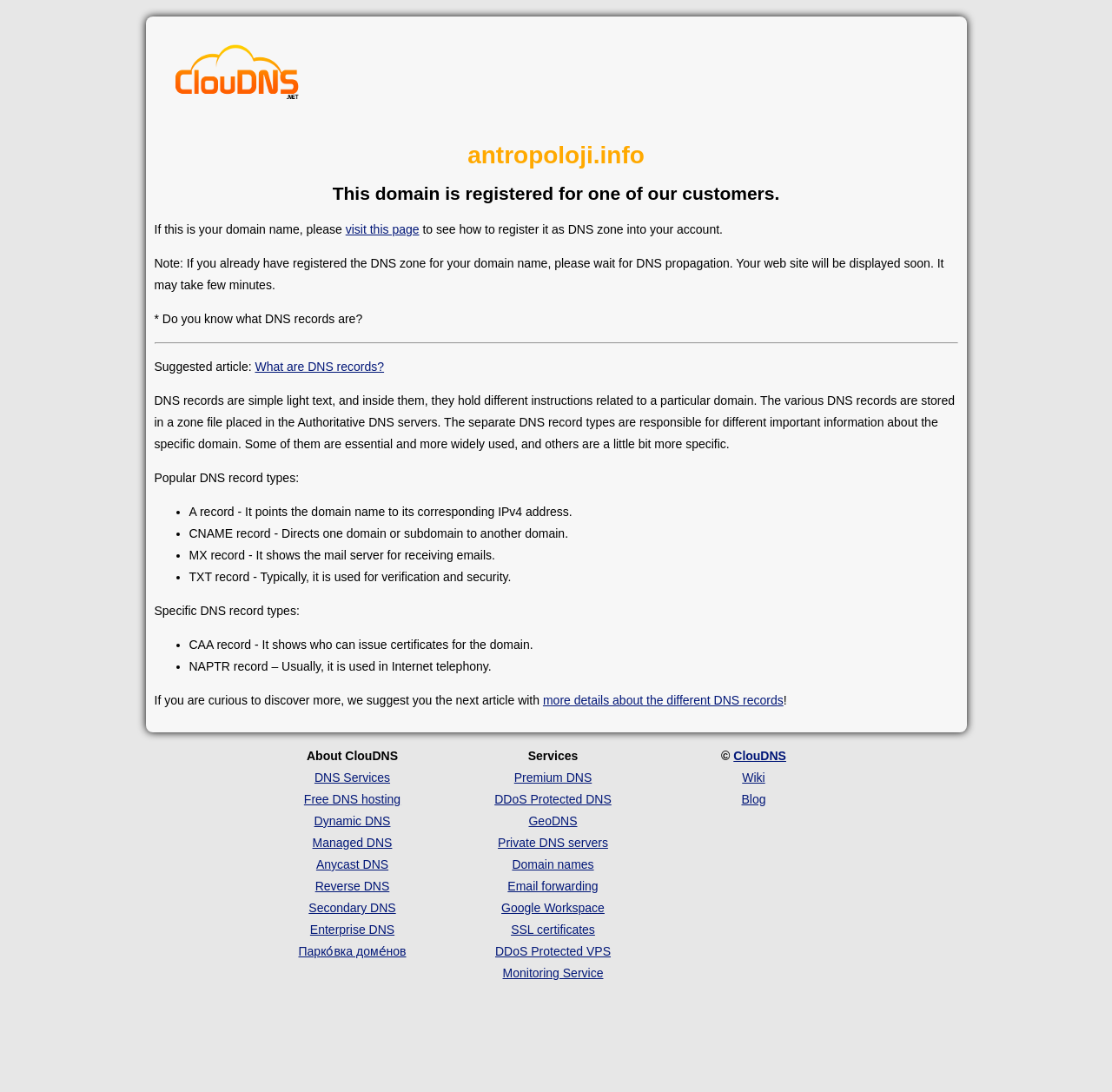What is the domain name registered for?
Please ensure your answer is as detailed and informative as possible.

The answer can be found in the second heading element which states 'This domain is registered for one of our customers.'